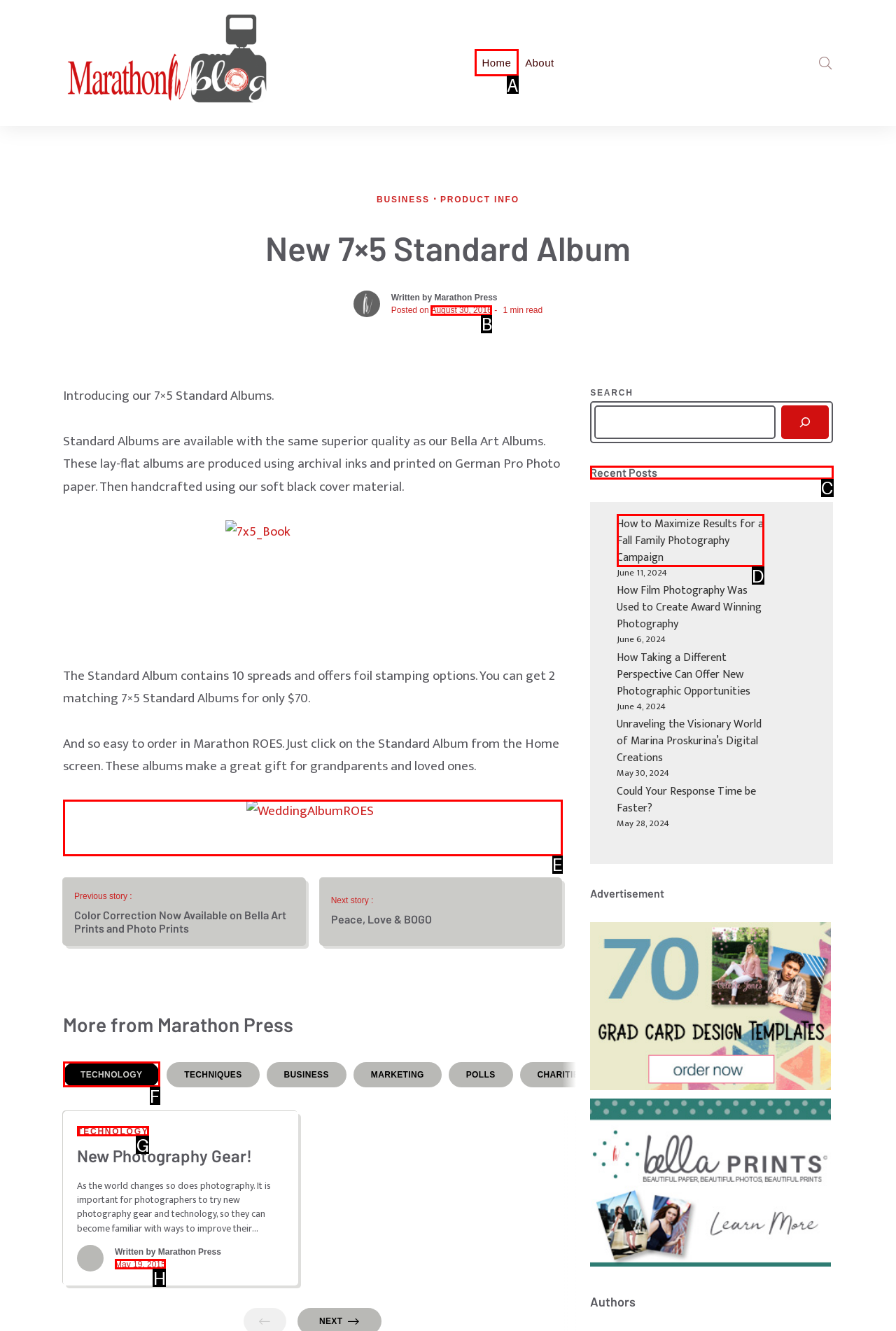Determine which option you need to click to execute the following task: View the 'Recent Posts'. Provide your answer as a single letter.

C